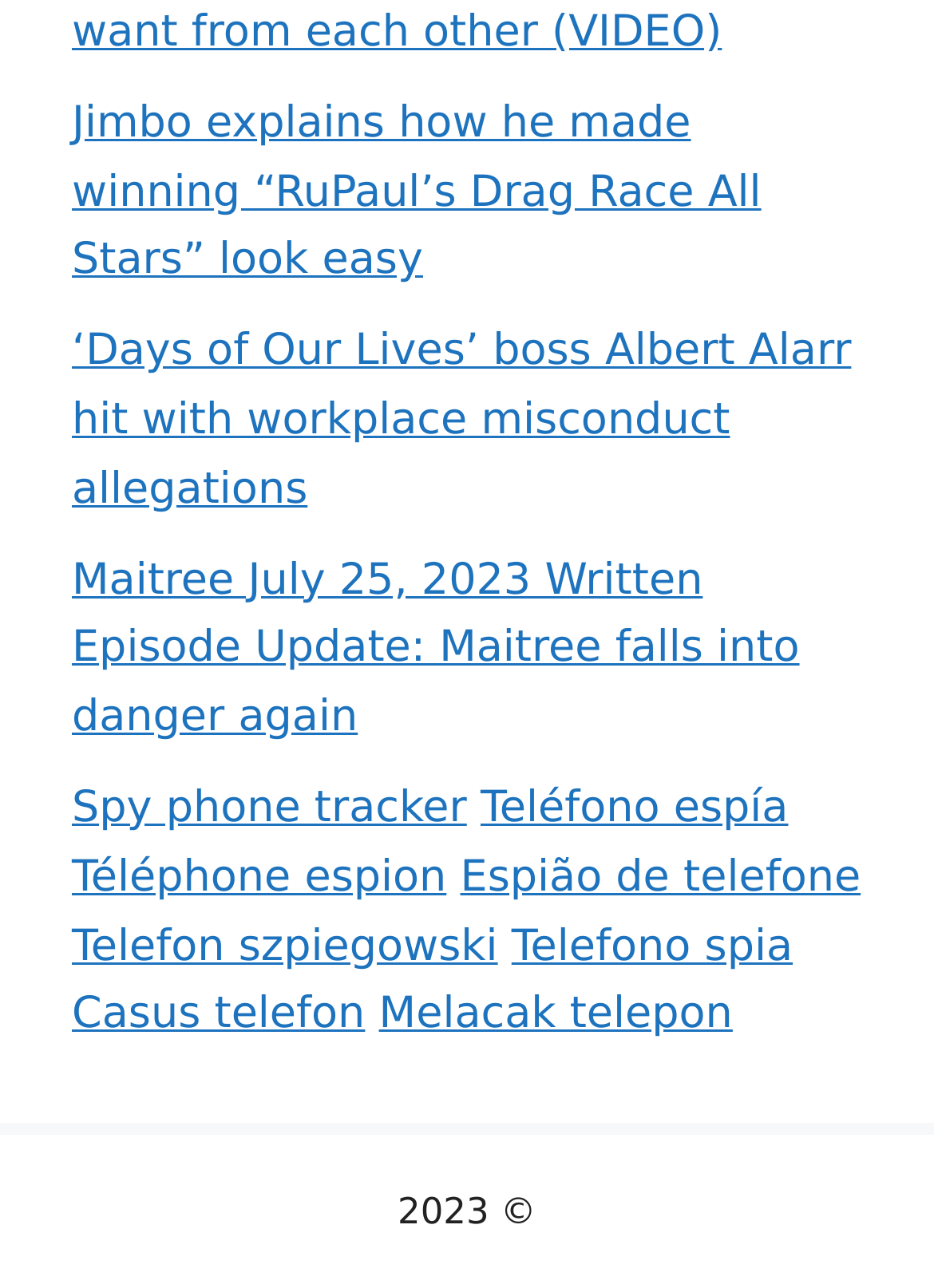Identify the coordinates of the bounding box for the element described below: "Spy phone tracker". Return the coordinates as four float numbers between 0 and 1: [left, top, right, bottom].

[0.077, 0.608, 0.5, 0.647]